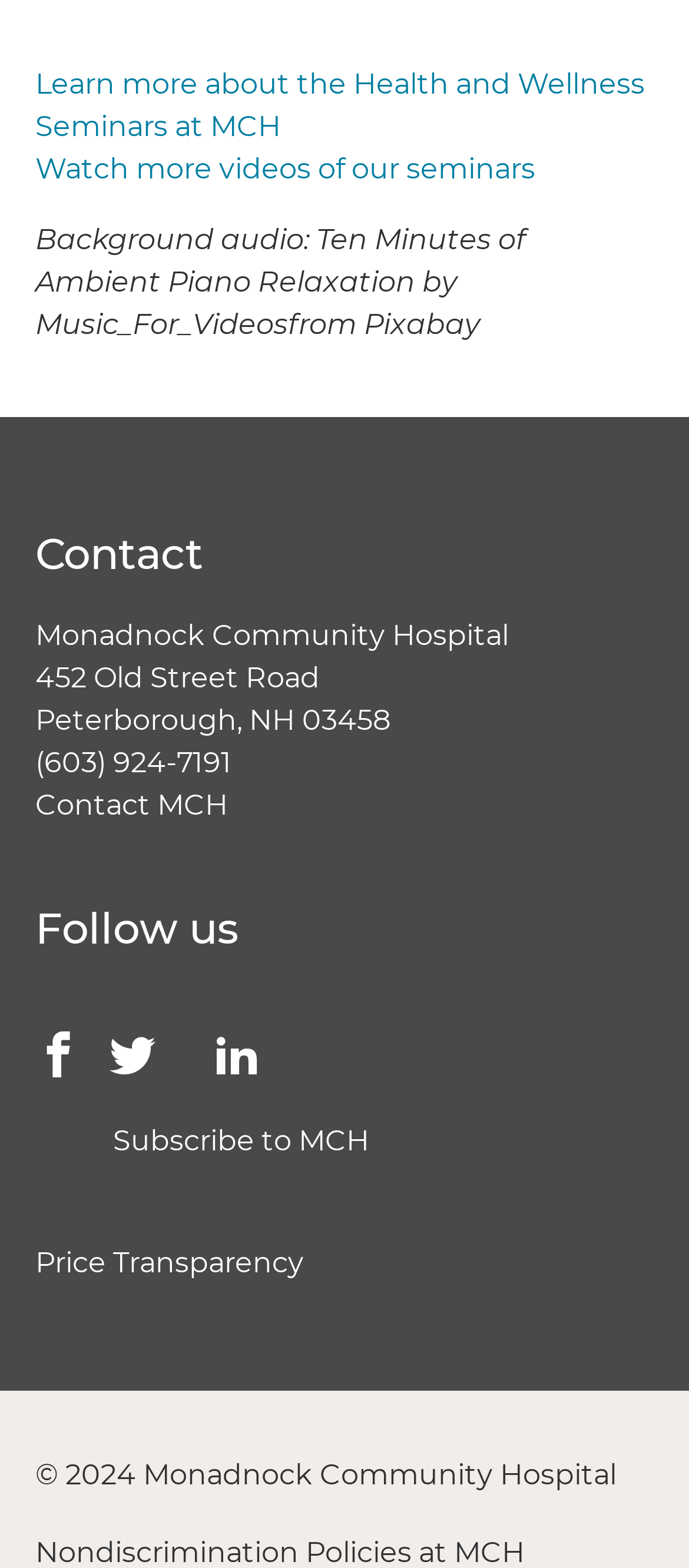Give the bounding box coordinates for this UI element: "Price Transparency". The coordinates should be four float numbers between 0 and 1, arranged as [left, top, right, bottom].

[0.051, 0.795, 0.441, 0.816]